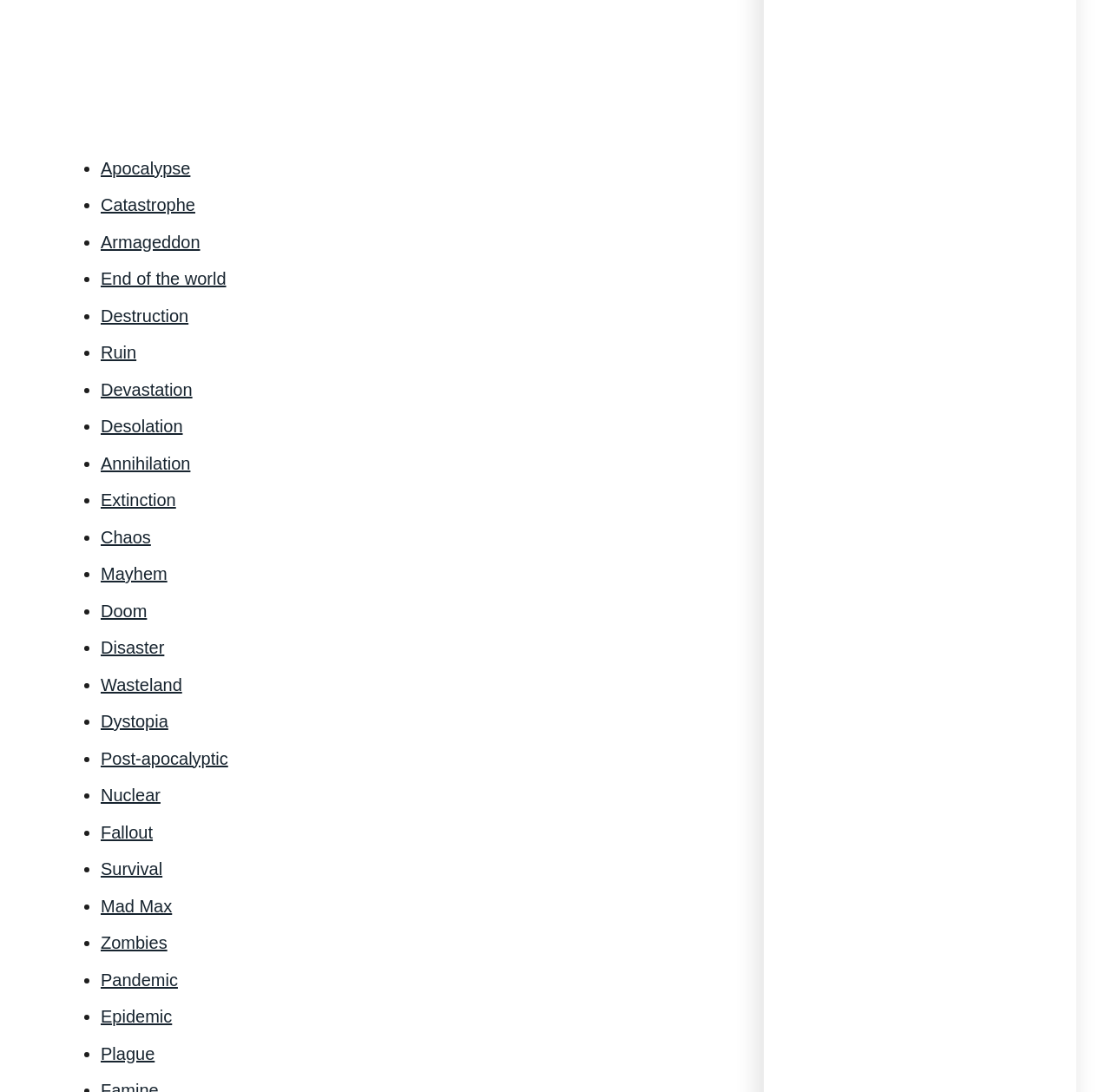Please identify the coordinates of the bounding box for the clickable region that will accomplish this instruction: "Select the tab 'Einsatz von Cookies'".

None